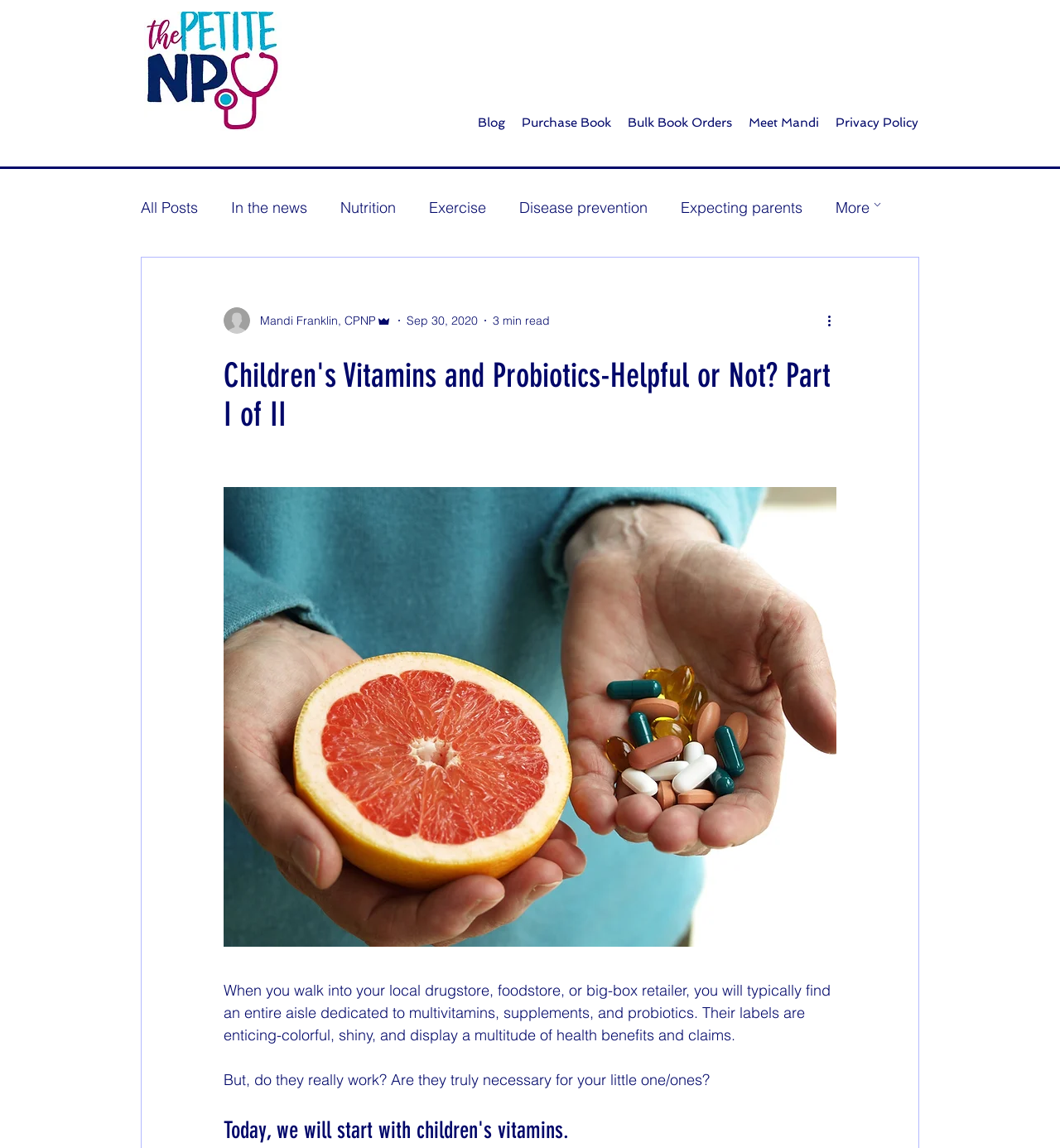Locate the bounding box of the UI element based on this description: "Nutrition". Provide four float numbers between 0 and 1 as [left, top, right, bottom].

[0.321, 0.172, 0.373, 0.189]